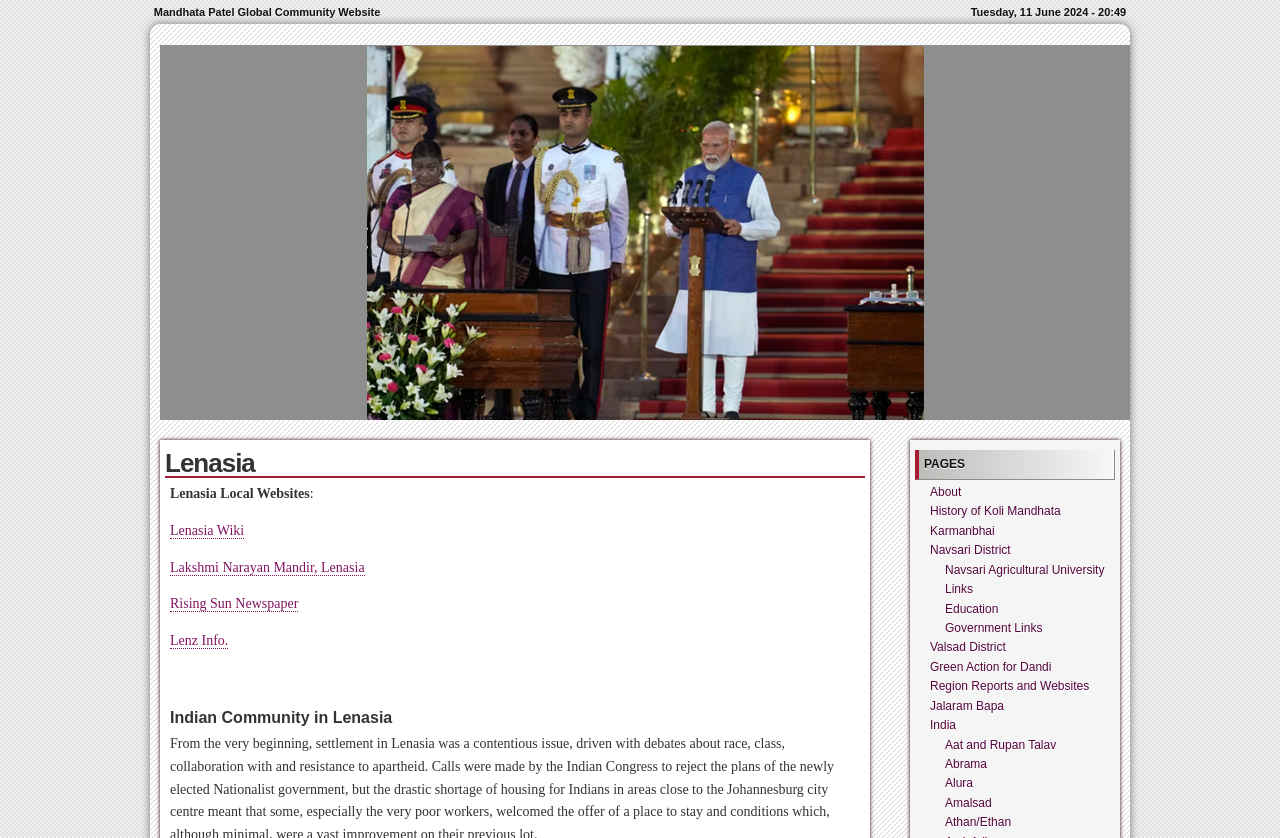Locate the bounding box coordinates for the element described below: "Rising Sun Newspaper". The coordinates must be four float values between 0 and 1, formatted as [left, top, right, bottom].

[0.133, 0.712, 0.233, 0.731]